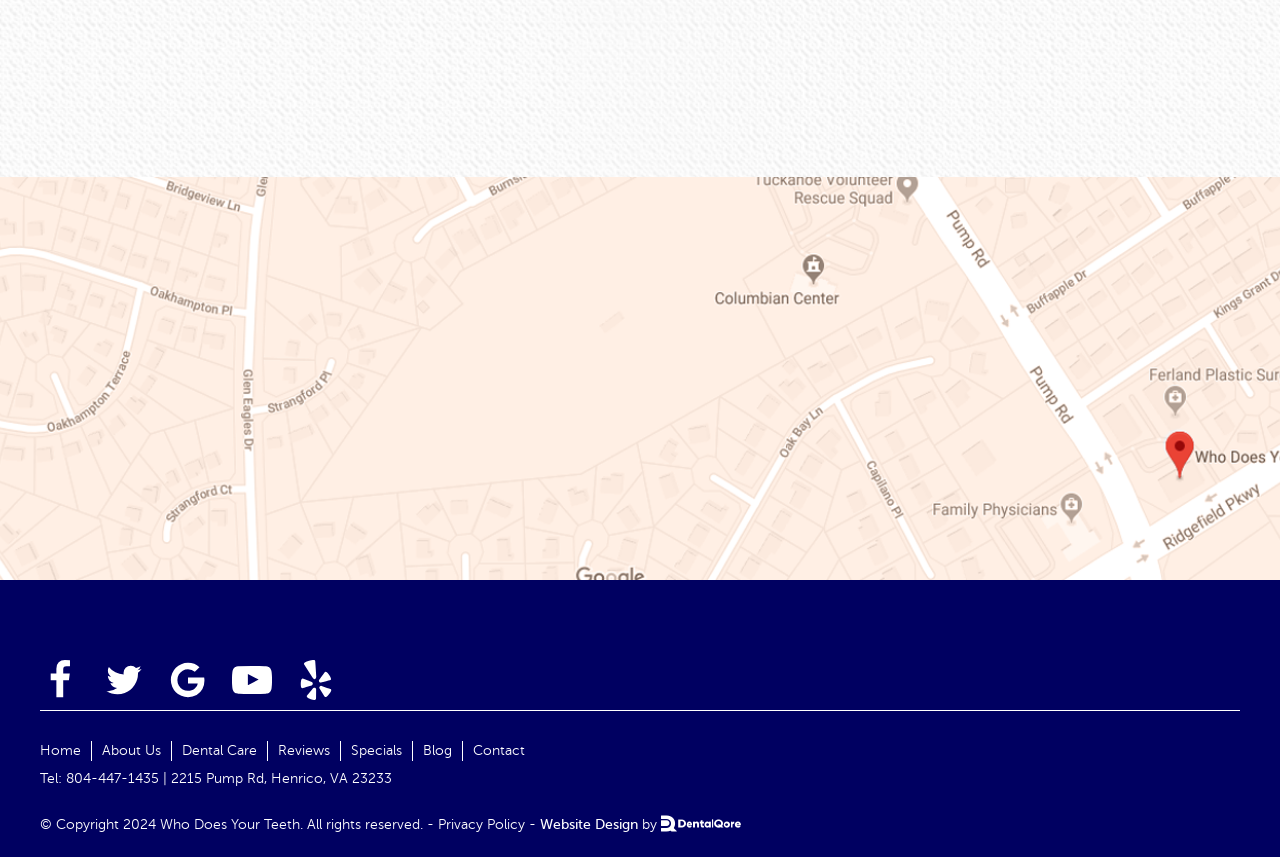Answer the question with a single word or phrase: 
How many social media links are available?

4